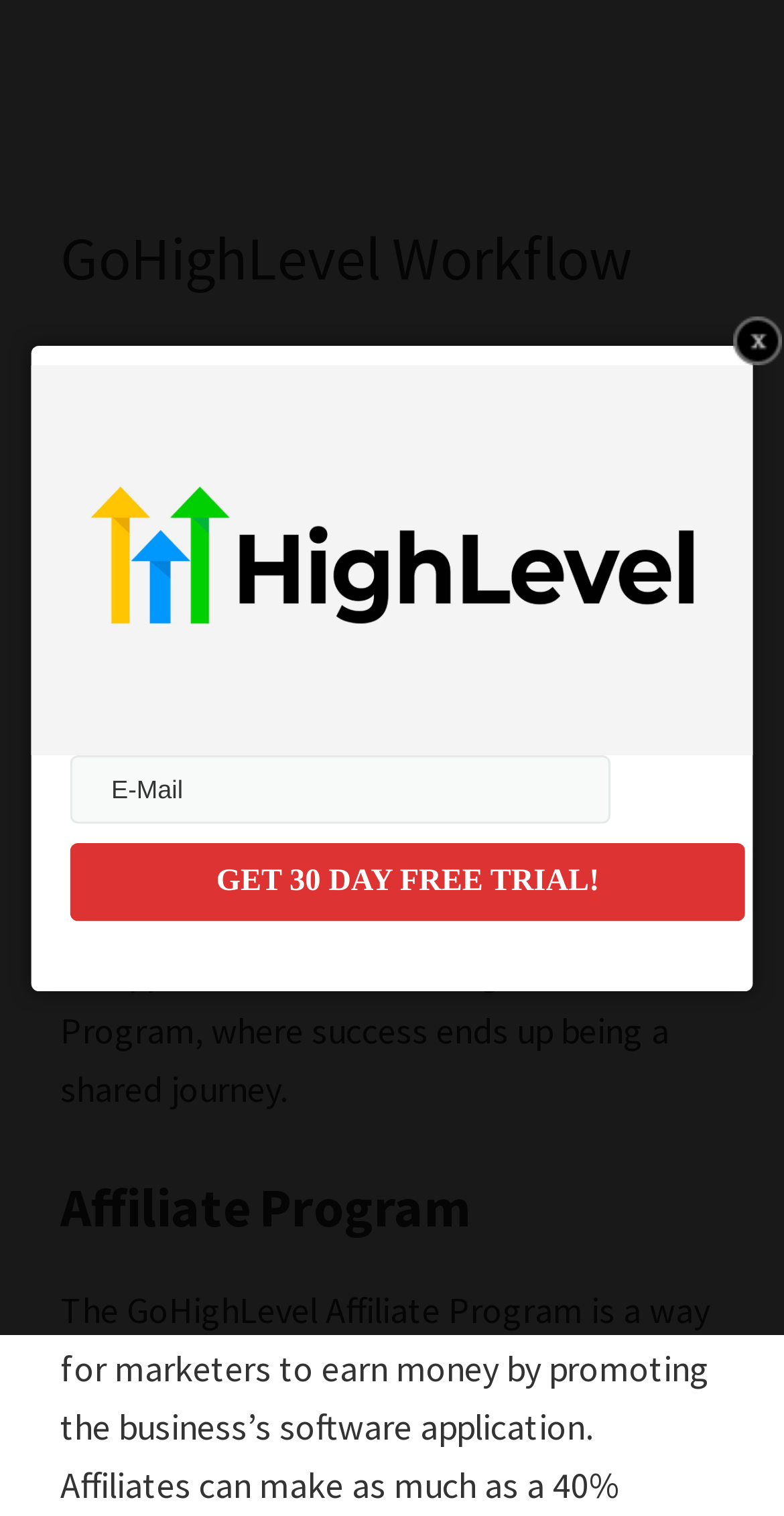Give the bounding box coordinates for this UI element: "name="email" placeholder="E-Mail"". The coordinates should be four float numbers between 0 and 1, arranged as [left, top, right, bottom].

[0.09, 0.498, 0.779, 0.543]